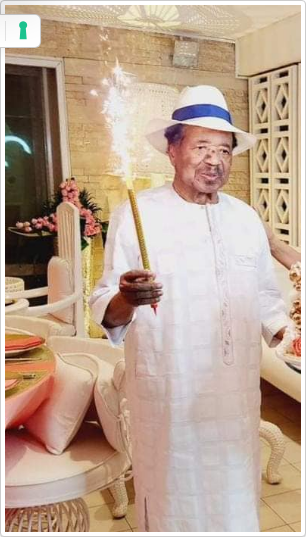Construct a detailed narrative about the image.

In a vibrant indoor setting, an elderly man is depicted joyfully celebrating an occasion. He is elegantly dressed in a traditional white attire, complemented by a stylish hat adorned with a blue ribbon. In his hand, he holds a sparkler that emits bright sparks, highlighting the festive atmosphere around him. The backdrop features light-colored decor, with a glimpse of colorful table settings and floral arrangements, enhancing the celebratory mood of the scene. This image captures a moment of joy and celebration, showcasing the rich cultural traditions of the individual’s heritage.